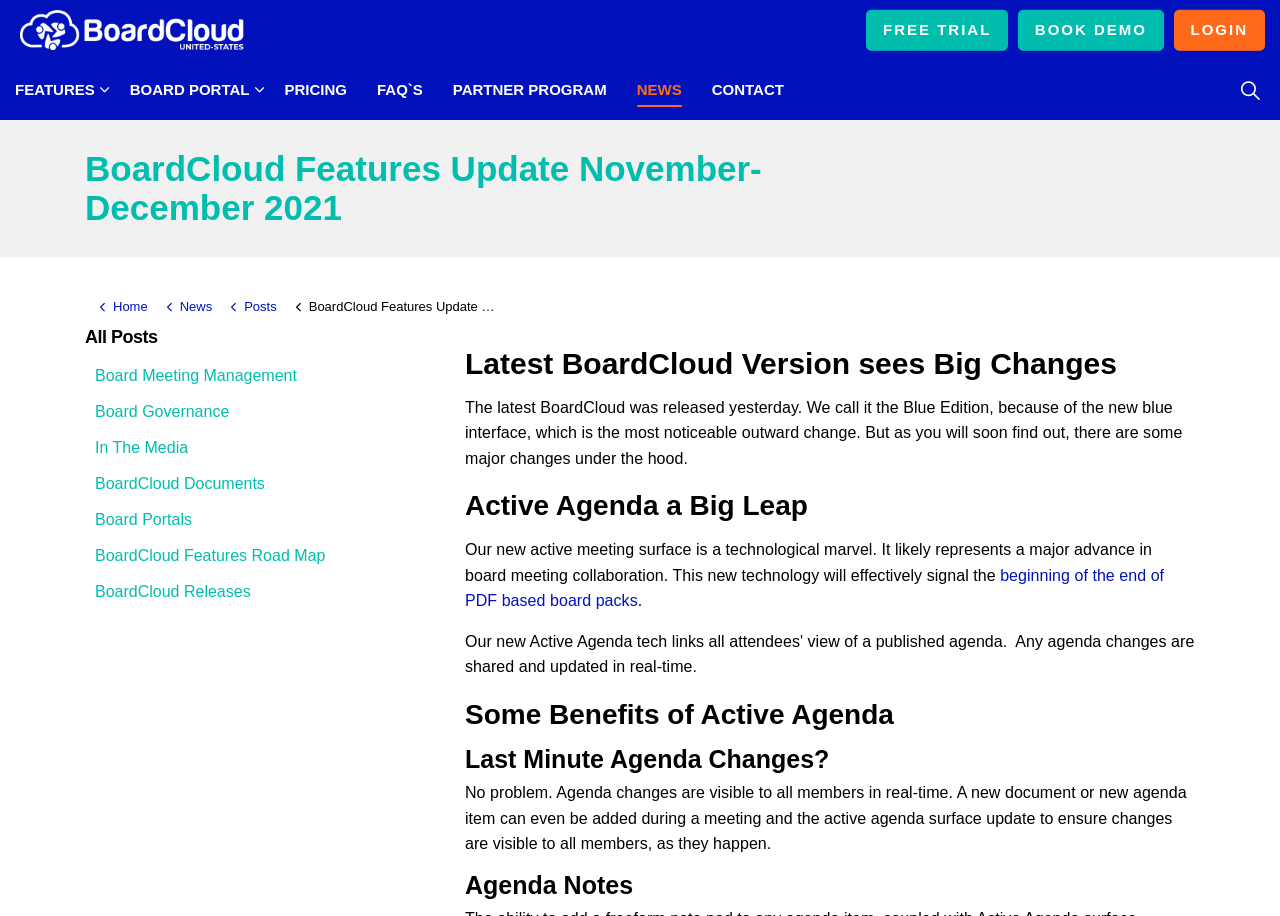Determine the bounding box coordinates of the clickable region to follow the instruction: "Start a 'FREE TRIAL'".

[0.677, 0.011, 0.788, 0.055]